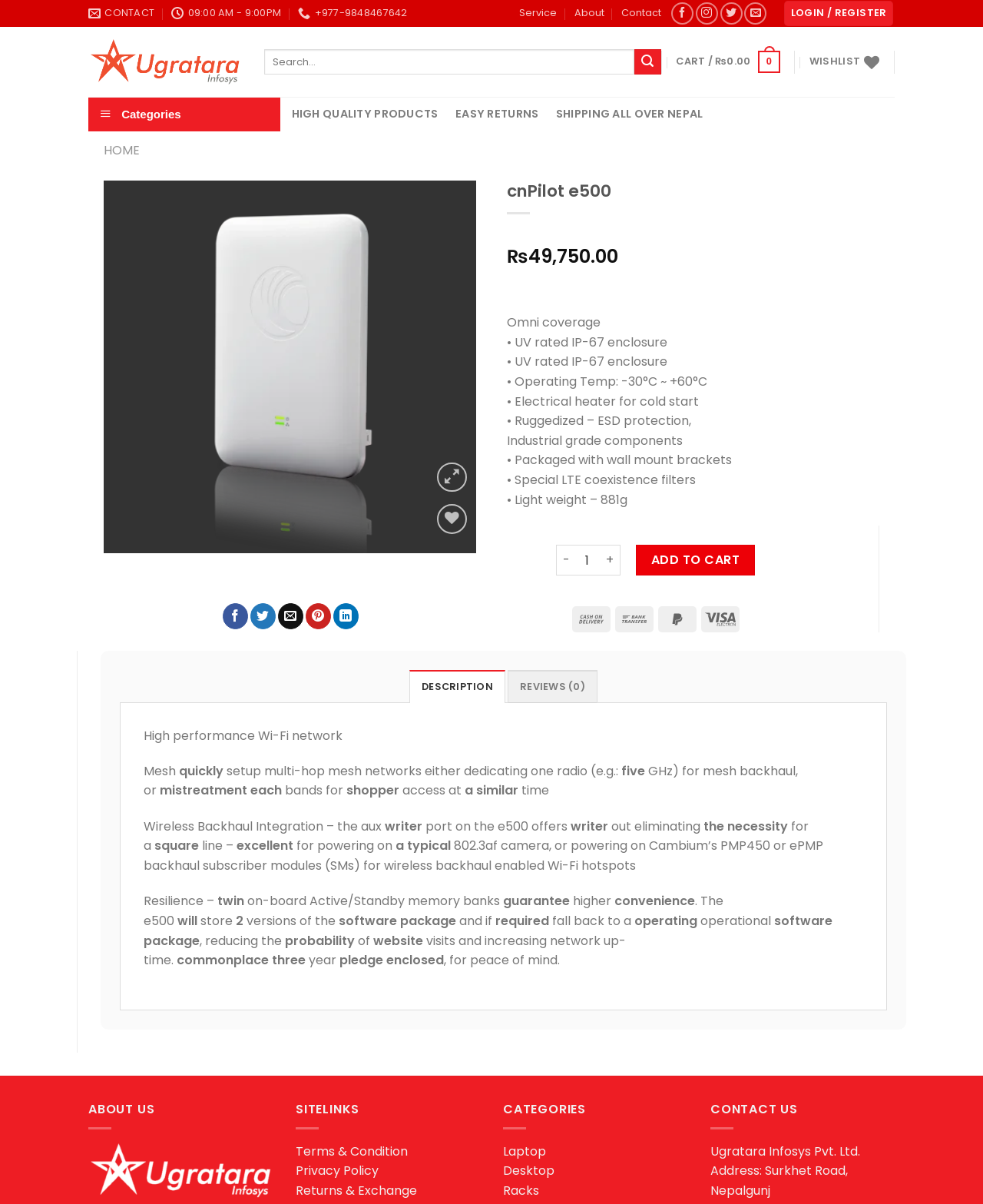From the webpage screenshot, predict the bounding box of the UI element that matches this description: "Gift Cards".

None